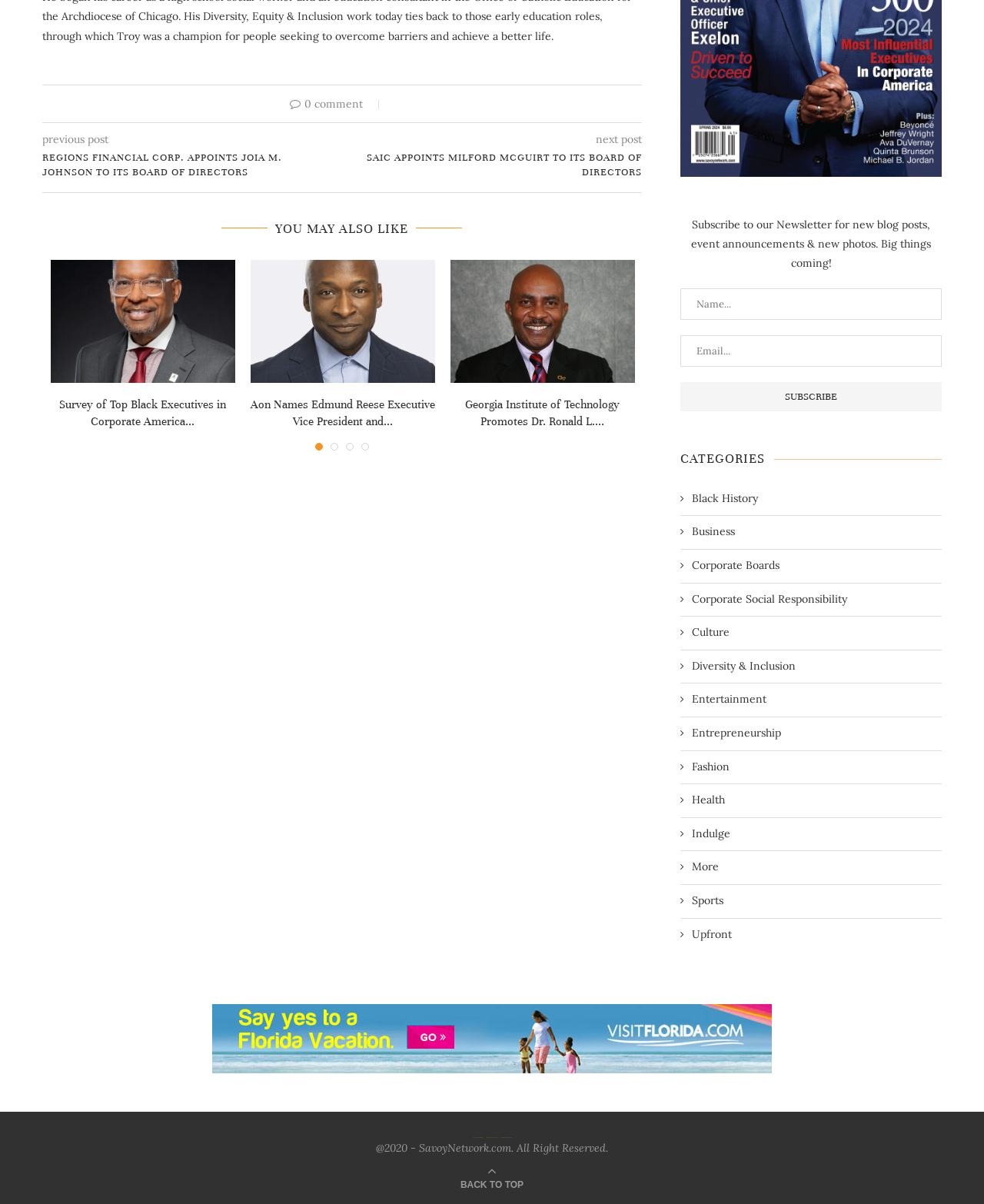Specify the bounding box coordinates for the region that must be clicked to perform the given instruction: "Click on the 'BACK TO TOP' button".

[0.468, 0.977, 0.532, 0.989]